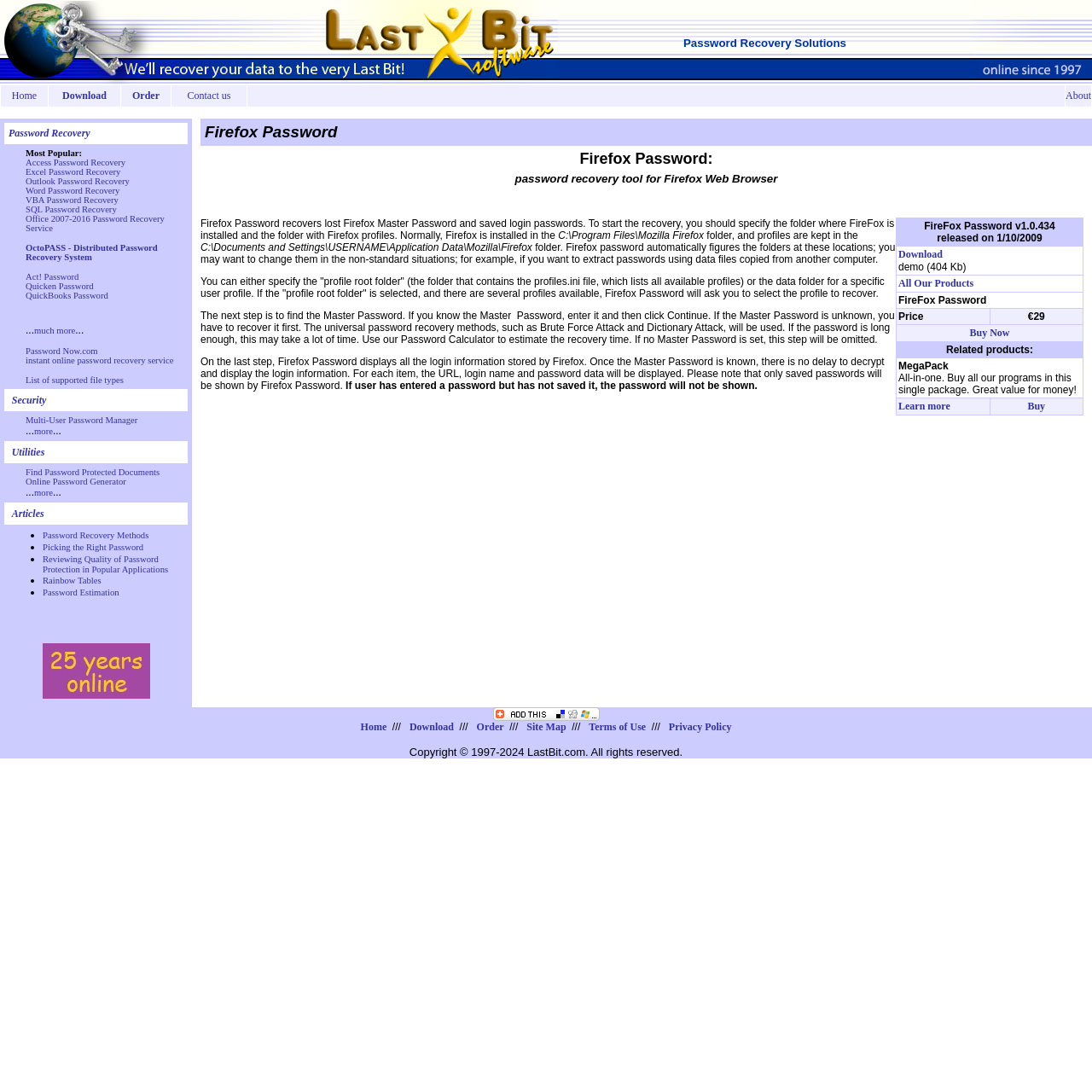Determine the bounding box coordinates for the region that must be clicked to execute the following instruction: "Click on the Access Password Recovery link".

[0.023, 0.145, 0.115, 0.153]